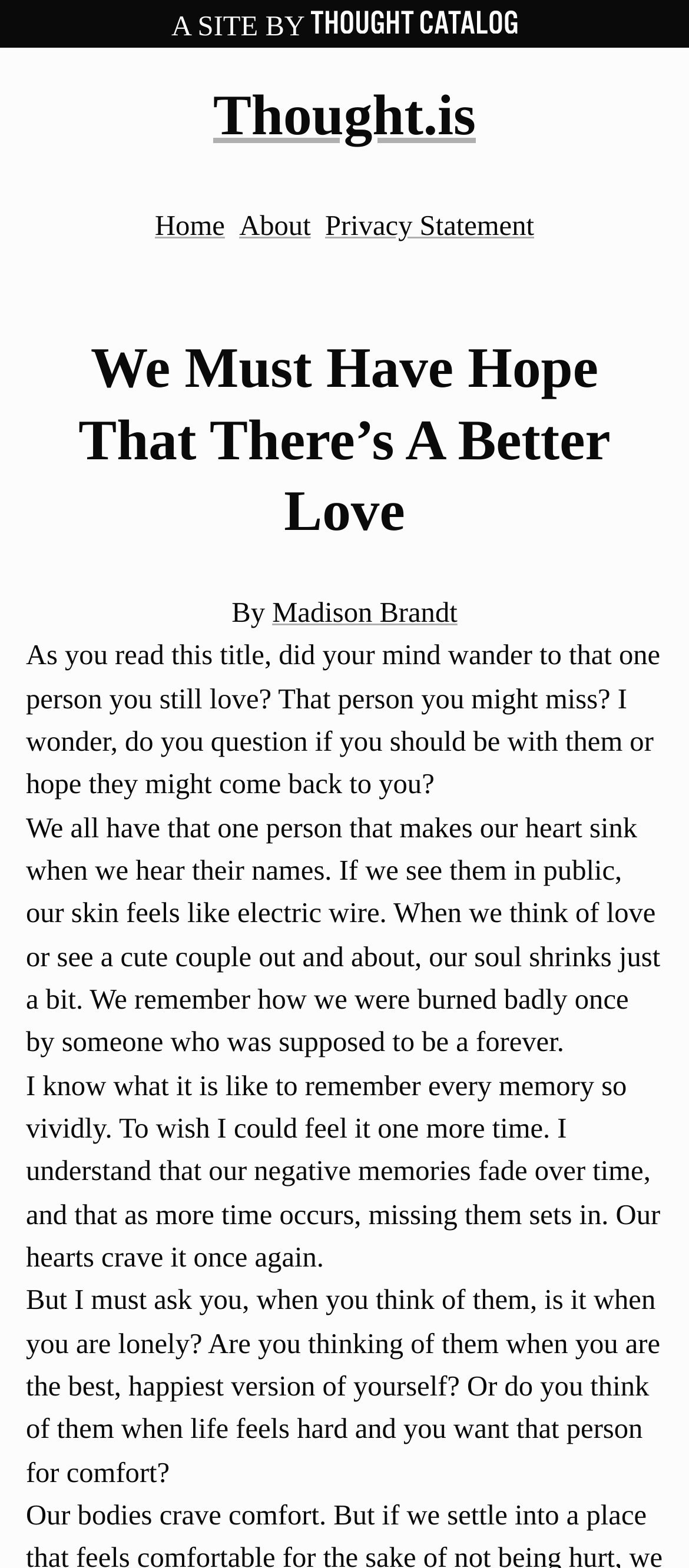Predict the bounding box coordinates of the UI element that matches this description: "Cookie Policy". The coordinates should be in the format [left, top, right, bottom] with each value between 0 and 1.

None